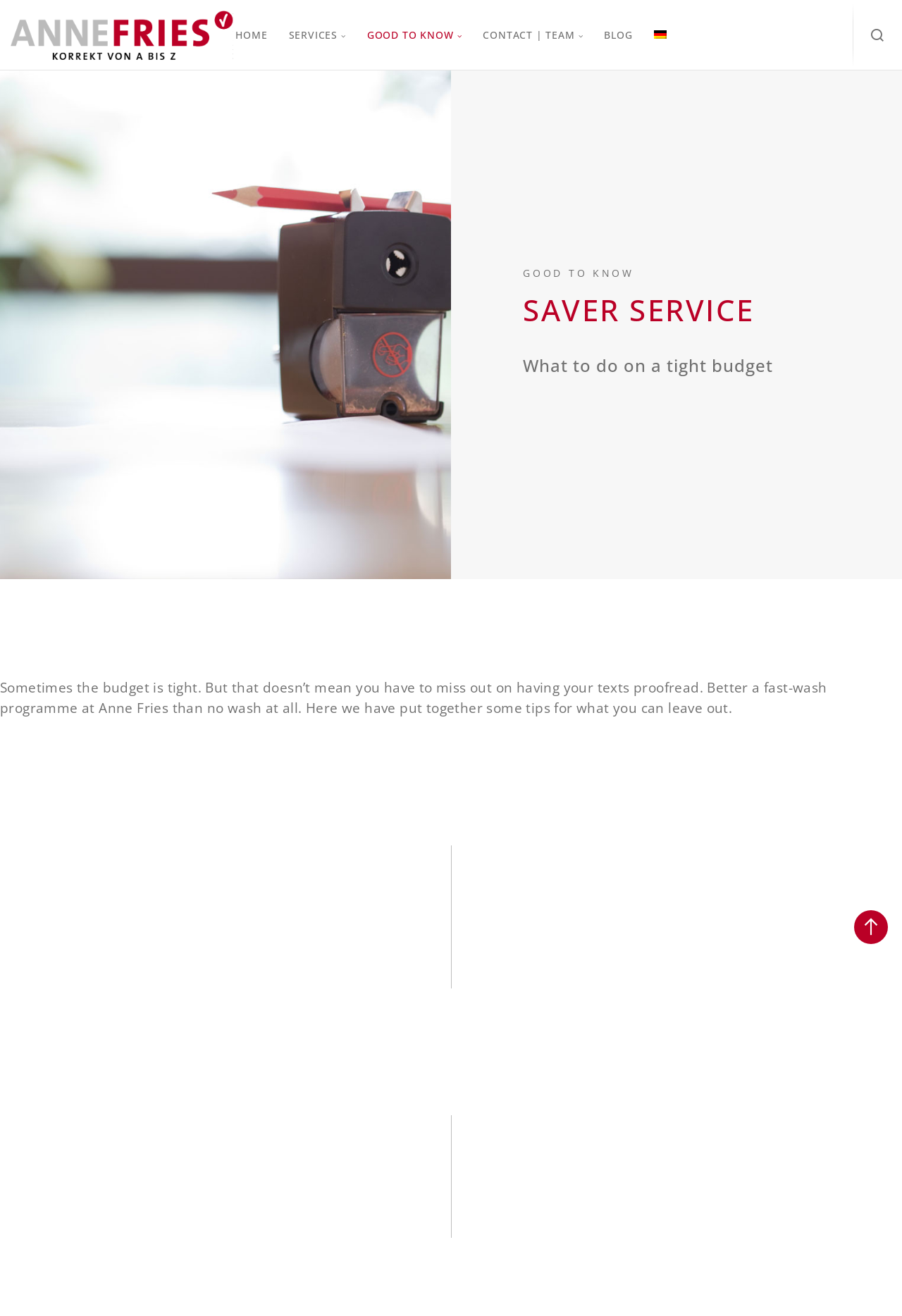From the image, can you give a detailed response to the question below:
What is the name of the service provider?

The name of the service provider is mentioned in the top-left corner of the webpage, where it says 'Saver Service - Anne Fries - Editing, proofreading & translation'. This suggests that Anne Fries is the name of the service provider.